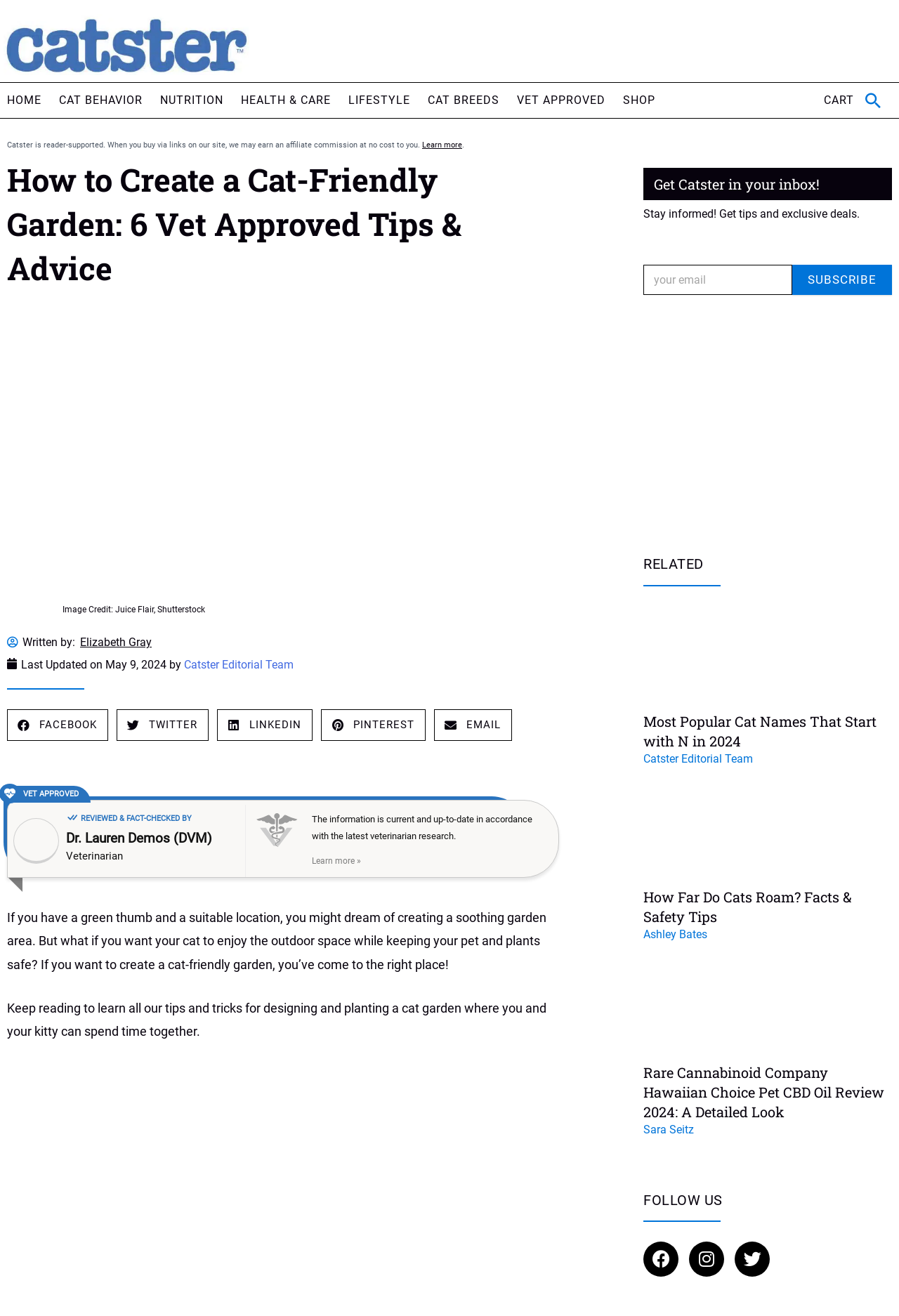What is the purpose of the 'Get Catster in your inbox!' section?
Refer to the image and give a detailed answer to the query.

I found the answer by looking at the section that says 'Get Catster in your inbox!' and then finding the textbox that says 'Email Email' and the button that says 'SUBSCRIBE', which suggests that the purpose of this section is to allow users to subscribe to a newsletter.